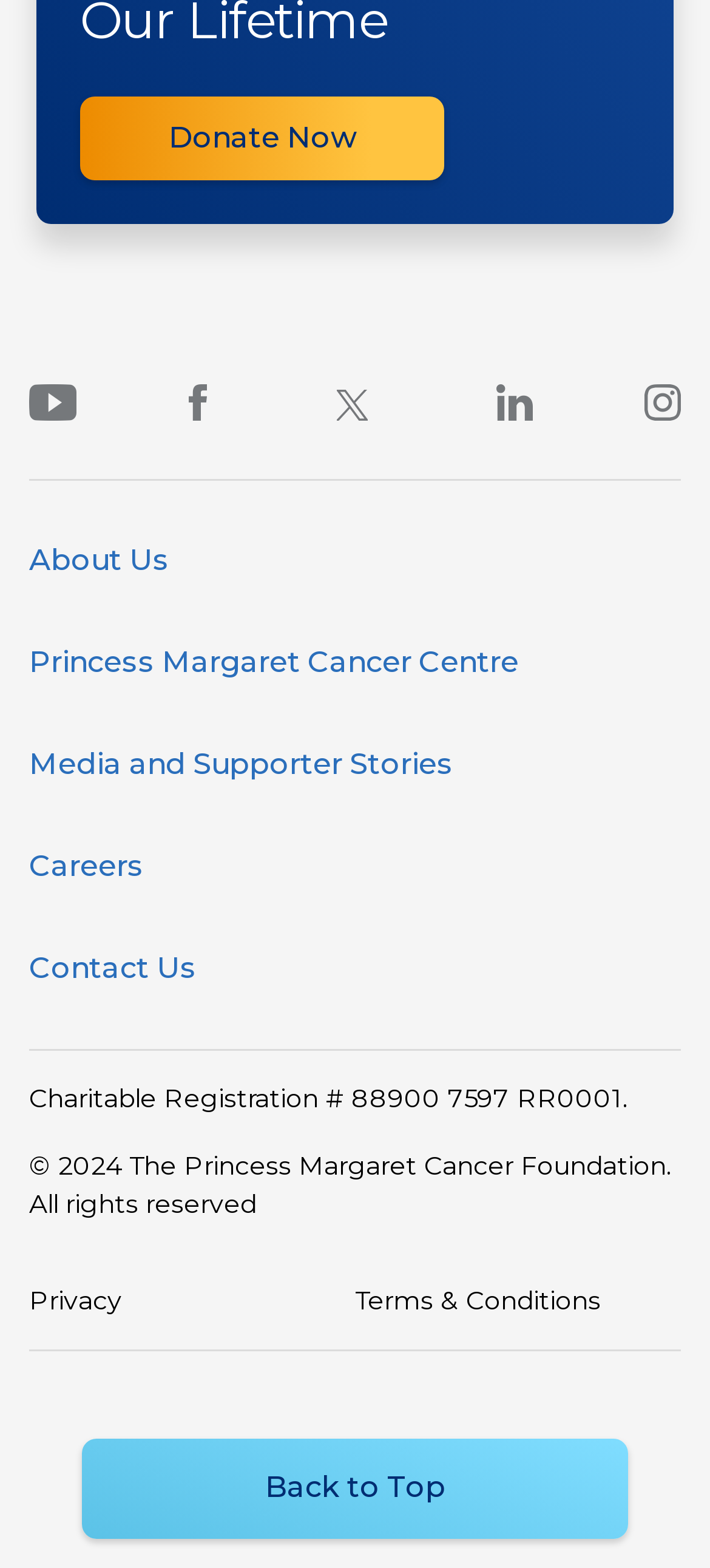Locate the bounding box coordinates of the item that should be clicked to fulfill the instruction: "Learn about the Princess Margaret Cancer Centre".

[0.041, 0.391, 0.959, 0.456]